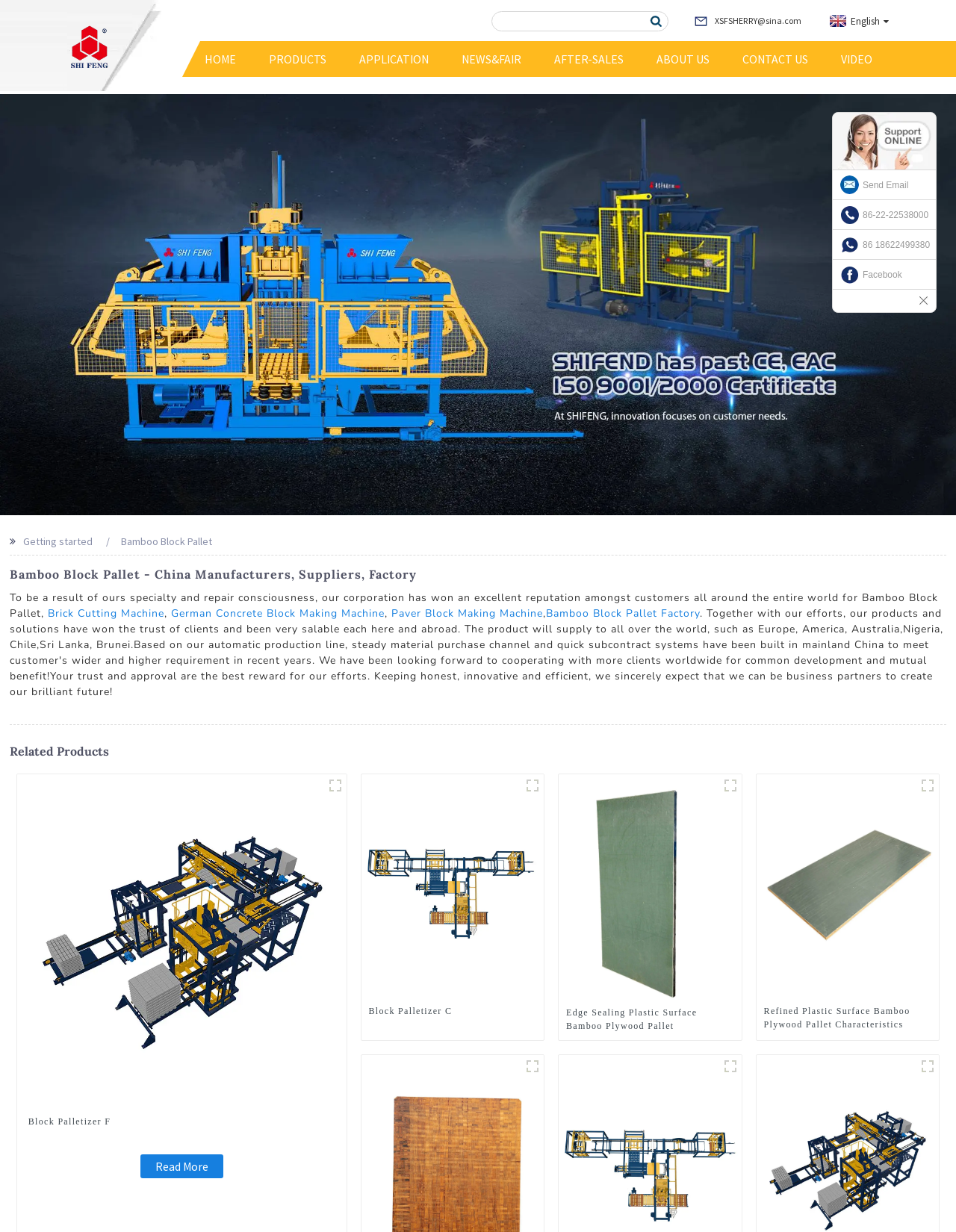What is the main product of the company?
Answer the question with a single word or phrase by looking at the picture.

Bamboo Block Pallet